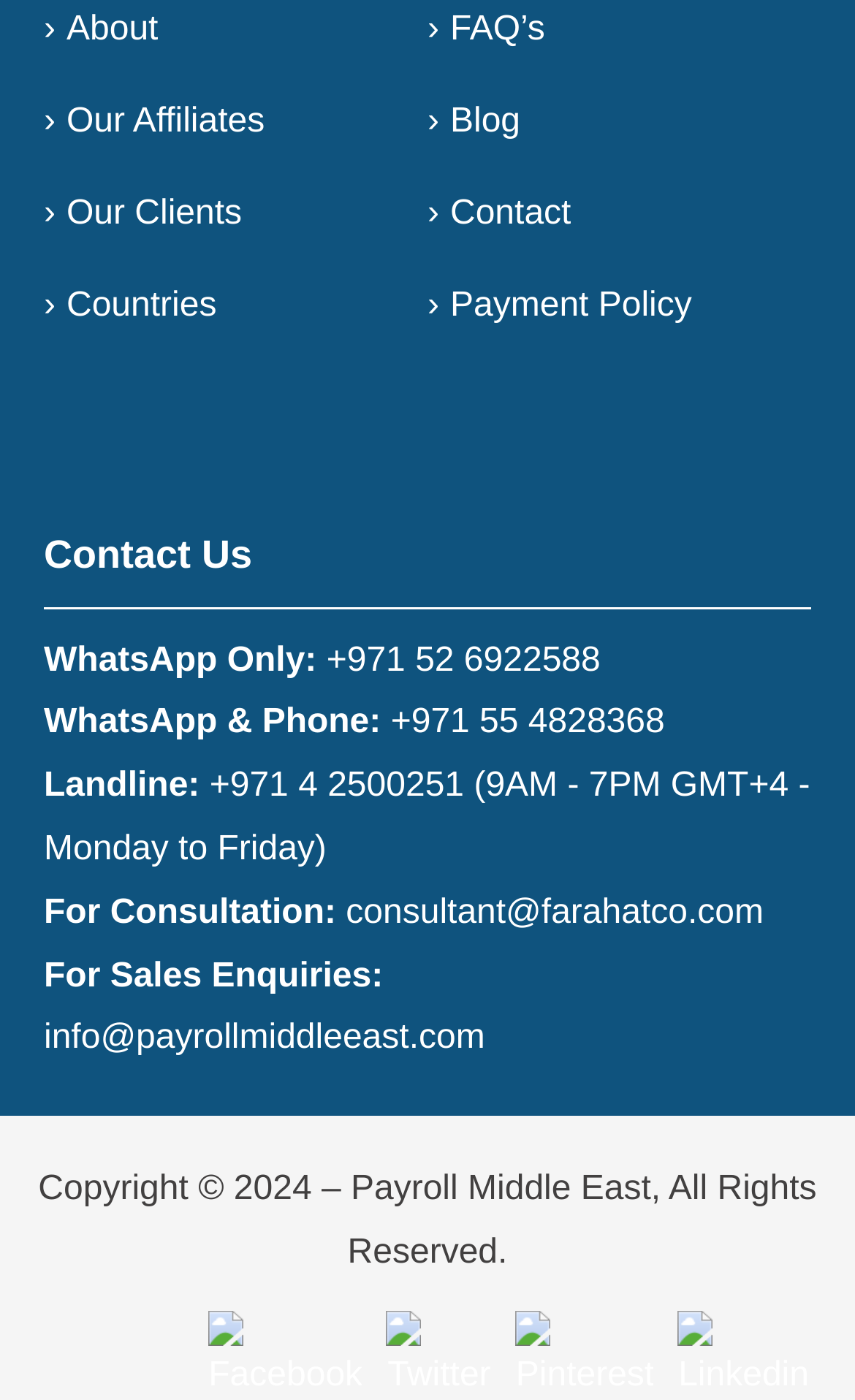Using the given description, provide the bounding box coordinates formatted as (top-left x, top-left y, bottom-right x, bottom-right y), with all values being floating point numbers between 0 and 1. Description: +971 52 6922588

[0.382, 0.458, 0.702, 0.485]